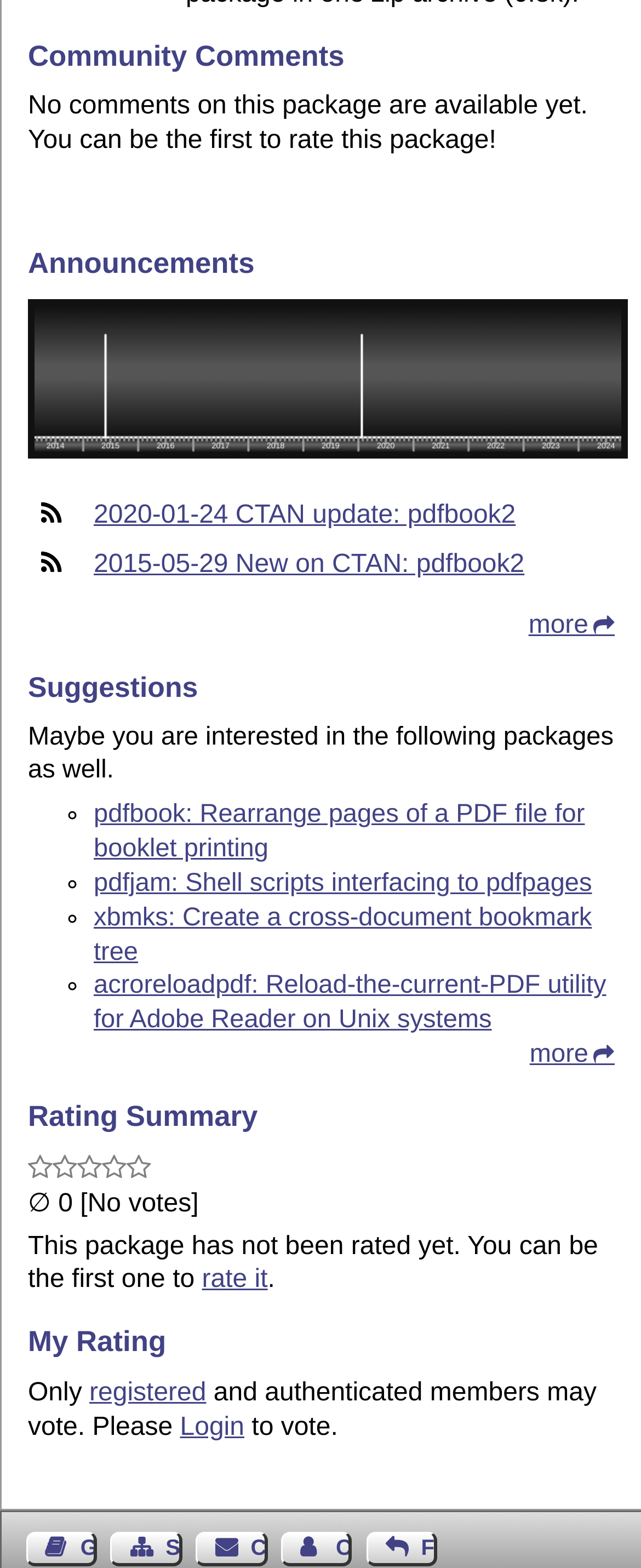By analyzing the image, answer the following question with a detailed response: What is the current rating of this package?

The rating summary section shows that the package has not been rated yet, and it displays '∅ No votes'.